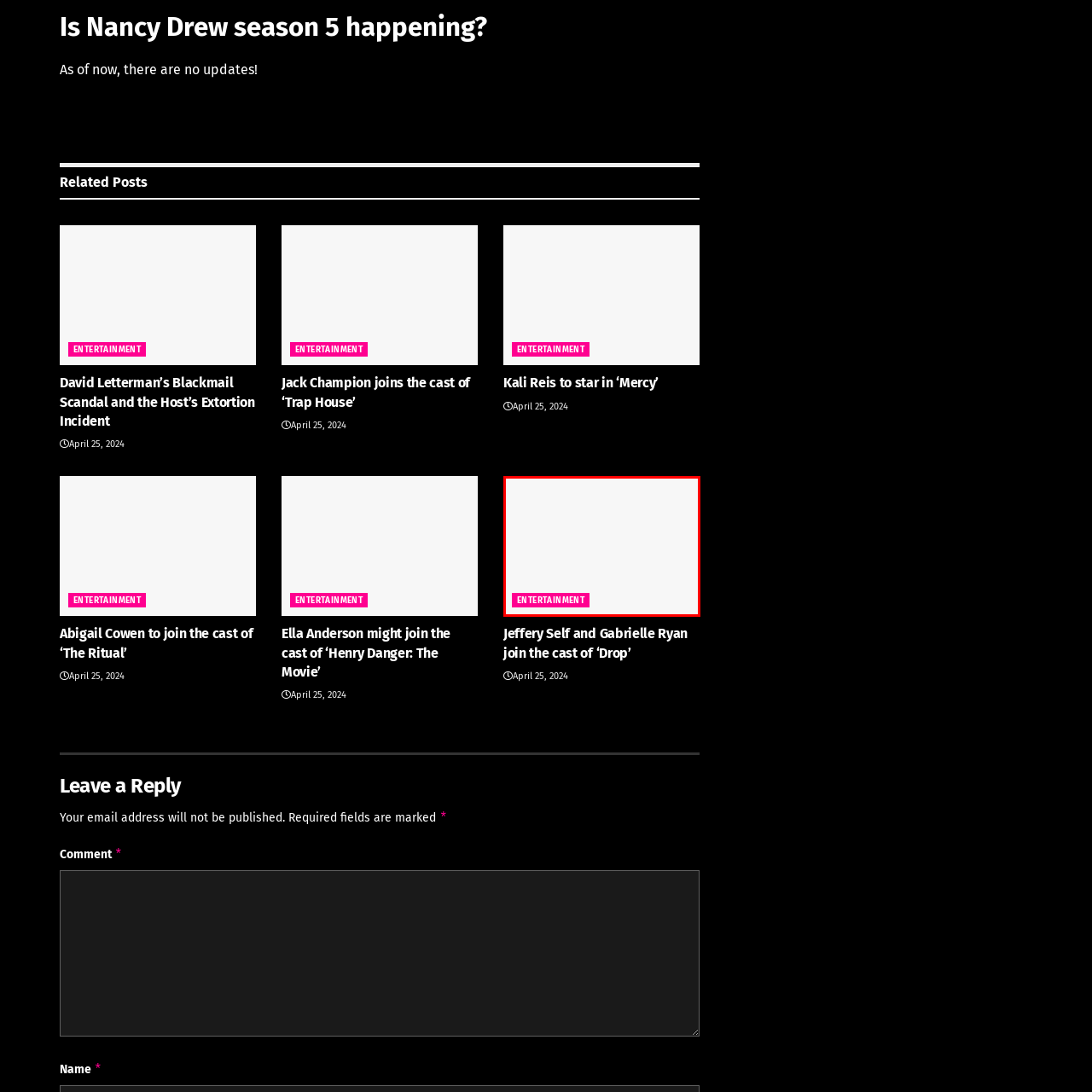Provide a comprehensive description of the image highlighted within the red bounding box.

The image features the word "ENTERTAINMENT" prominently displayed in a vibrant pink font. The text is bold and captures attention against a light gray background, making it stand out effectively. This visual element emphasizes the theme of entertainment, likely associated with news or topics related to films, television shows, or celebrity life, resonating with audiences interested in these subjects. The design is modern and eye-catching, suggesting a dynamic and lively context that appeals to entertainment enthusiasts.